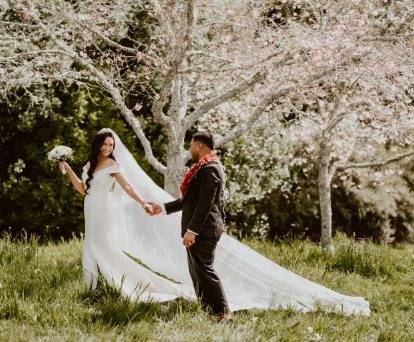What is the groom wearing?
Please provide a full and detailed response to the question.

According to the caption, the groom is 'dressed in a formal black suit with a traditional Tongan lehenga', which suggests that the groom's attire consists of a formal black suit paired with a traditional Tongan lehenga.